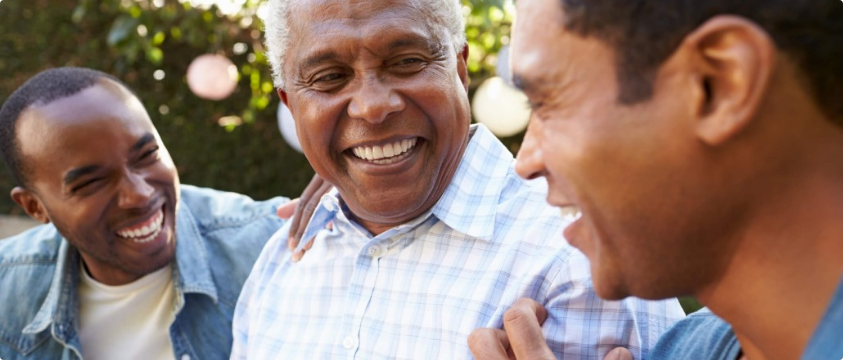Generate a comprehensive description of the image.

The image captures a heartwarming moment among three men enjoying each other's company in a cheerful outdoor setting. The older man, wearing a light blue plaid shirt, exudes joy and warmth as he shares a smile with the two younger men beside him. One of the younger men, dressed in a denim jacket, appears to be sharing a light-hearted moment, his face lit up with laughter. The other younger man, with short hair, leans in closer, engaging with the conversation and adding to the joyful atmosphere. The verdant backdrop, with soft bokeh lights, enhances the sense of camaraderie and connection, embodying the spirit of family and friendship. This scene aptly illustrates the theme of support and togetherness, especially relevant in contexts such as stroke recovery and speech therapy, where encouragement and companionship are vital.